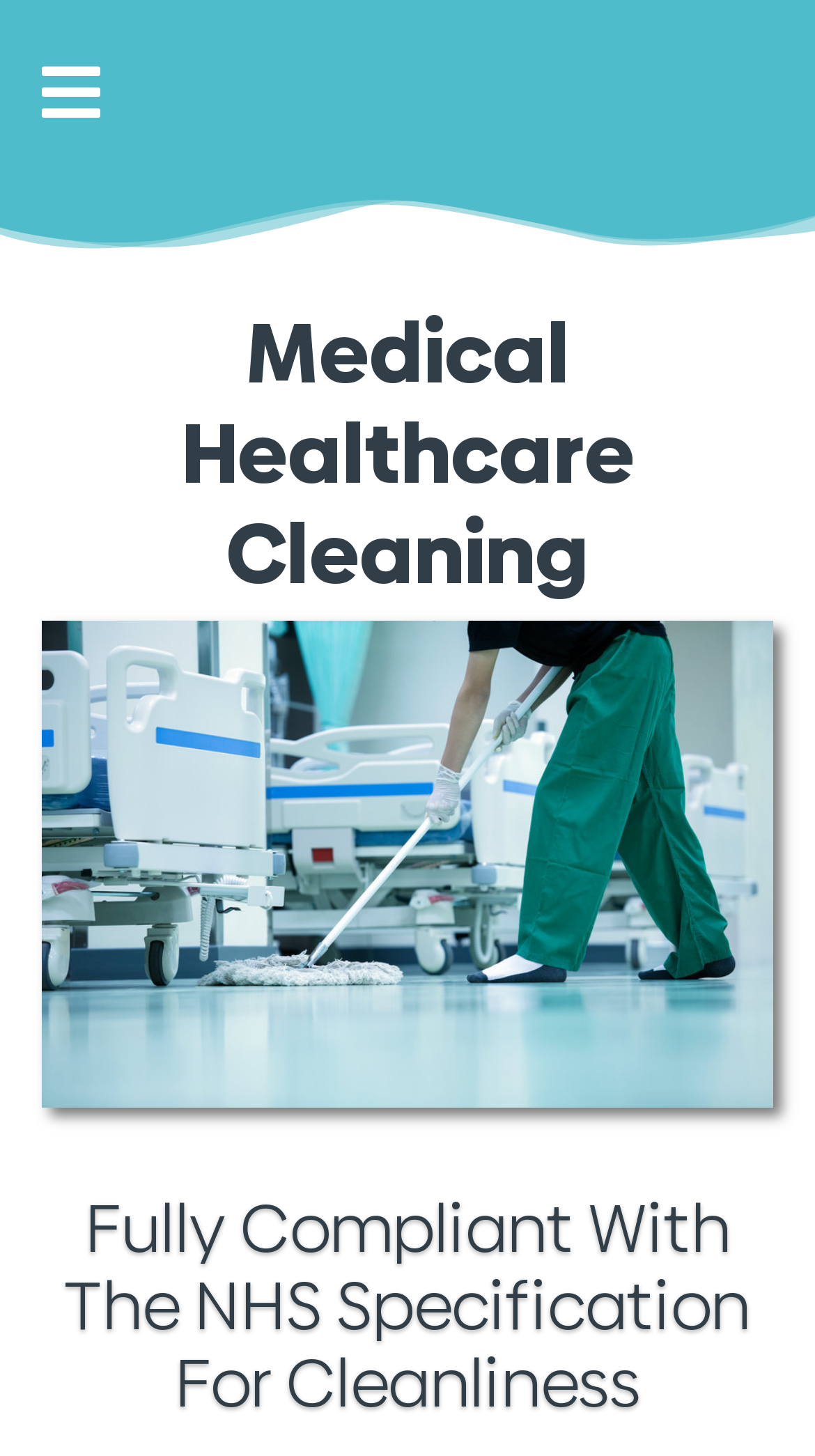Is the cleaning service NHS compliant?
Answer with a single word or short phrase according to what you see in the image.

Yes